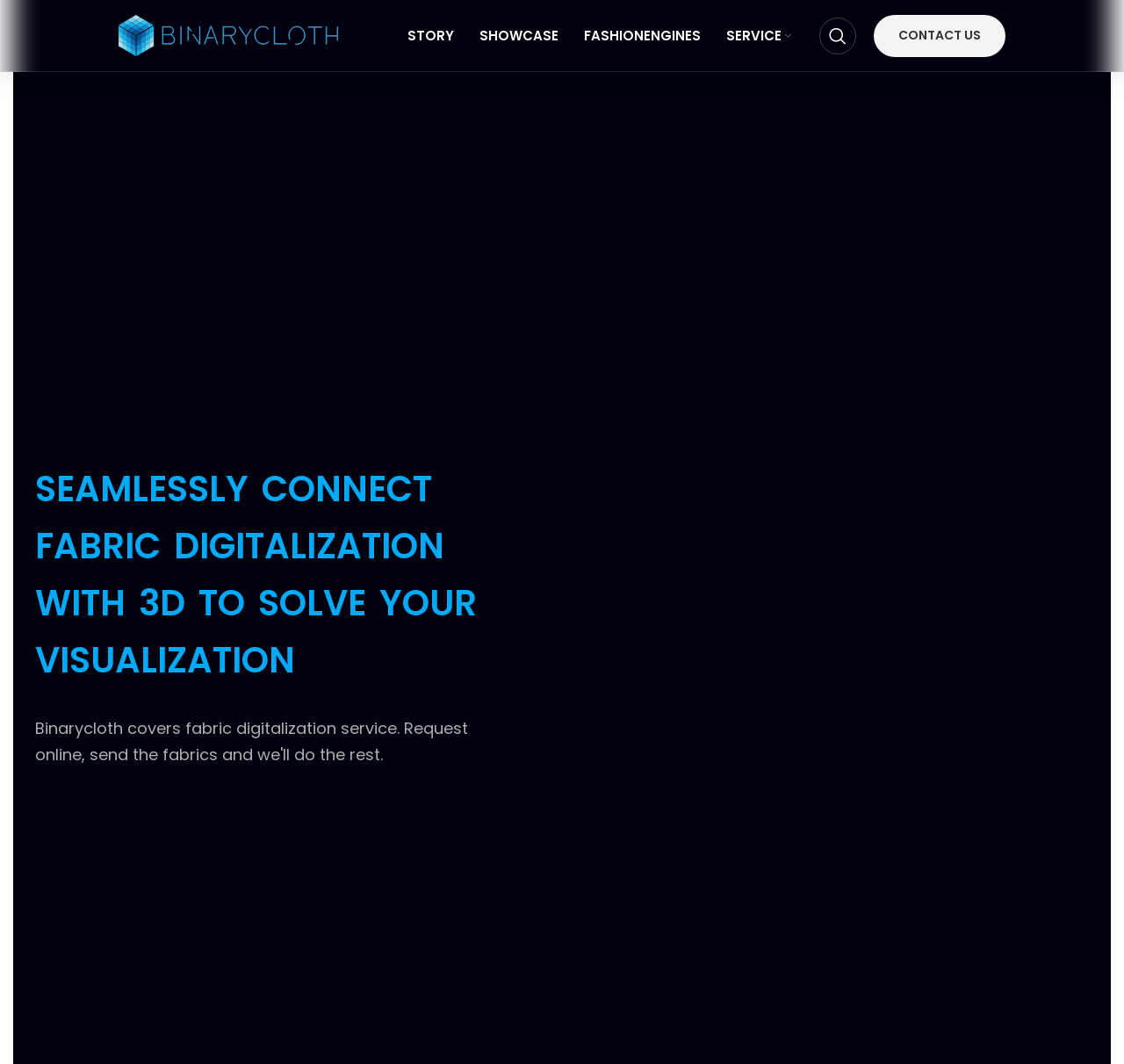How many main navigation links are there?
Please utilize the information in the image to give a detailed response to the question.

The main navigation links are located at the top of the webpage, and they are 'STORY', 'SHOWCASE', 'FASHIONENGINES', and 'SERVICE'. These links have bounding box coordinates of [0.353, 0.017, 0.413, 0.05], [0.417, 0.017, 0.506, 0.05], [0.51, 0.017, 0.633, 0.05], and [0.637, 0.017, 0.713, 0.05] respectively.